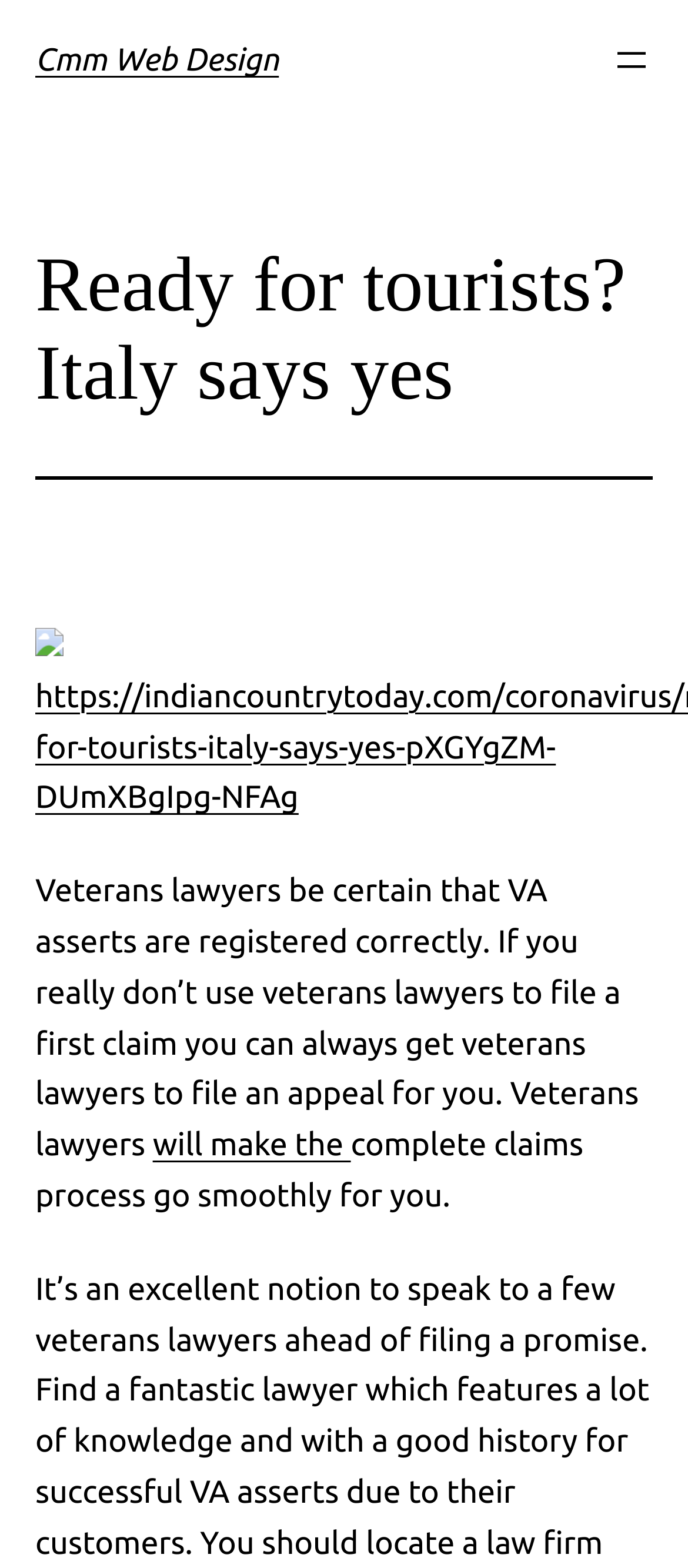What is the benefit of using veterans lawyers? Based on the image, give a response in one word or a short phrase.

Smooth claims process